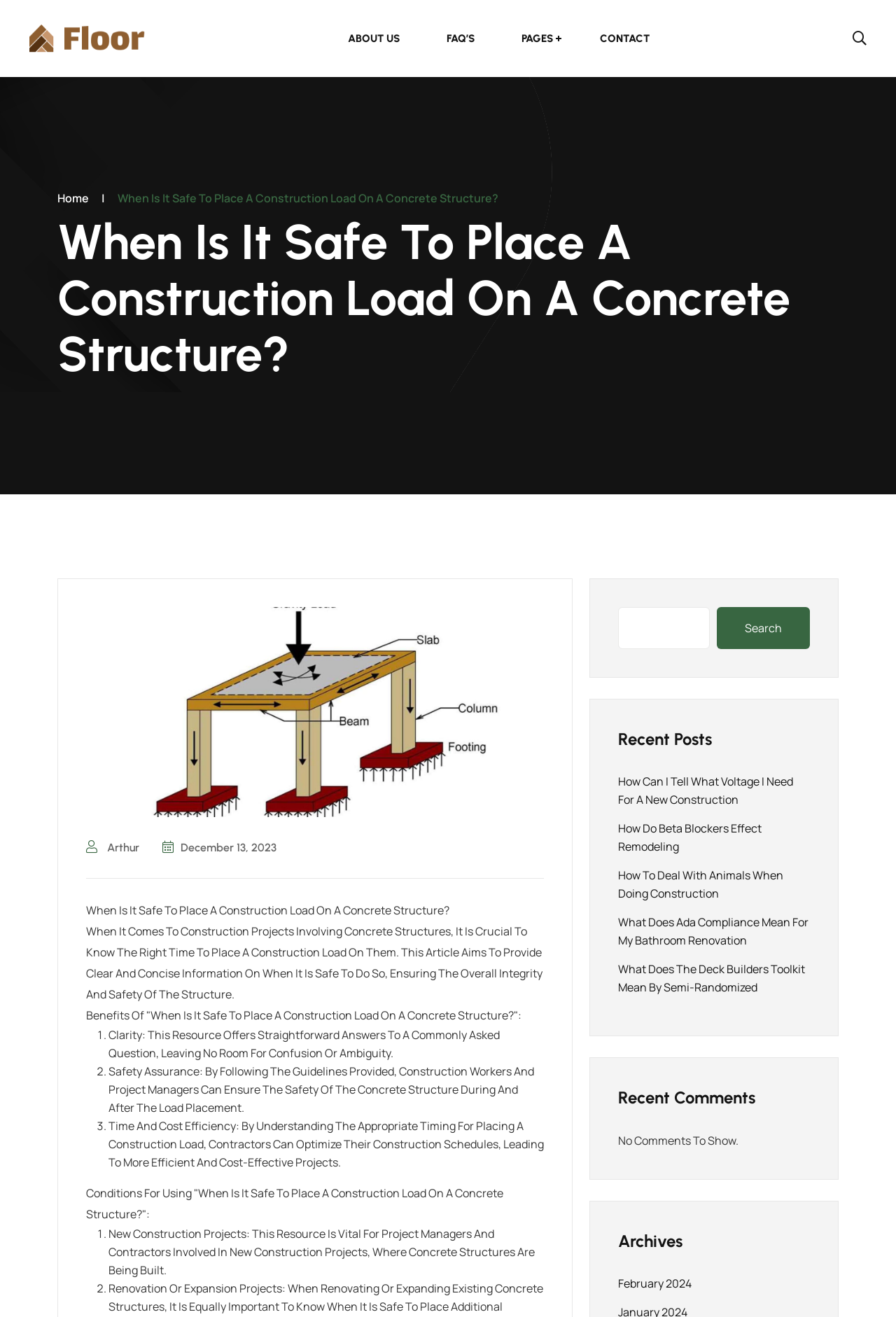Please identify the bounding box coordinates of the element that needs to be clicked to perform the following instruction: "Search for a topic".

[0.69, 0.461, 0.904, 0.493]